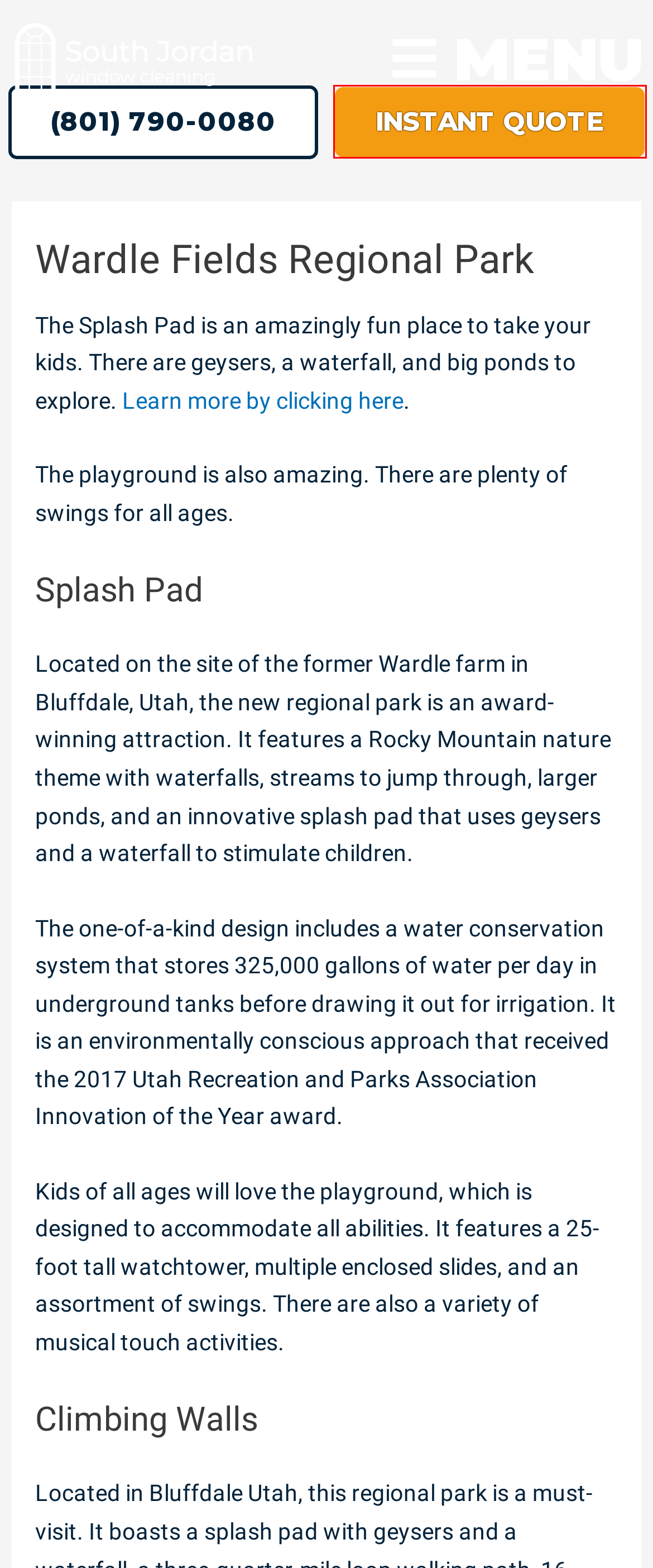Observe the screenshot of a webpage with a red bounding box around an element. Identify the webpage description that best fits the new page after the element inside the bounding box is clicked. The candidates are:
A. August 2022 - South Jordan Window Cleaning
B. Window Cleaning Archives - South Jordan Window Cleaning
C. Log In ‹ South Jordan Window Cleaning — WordPress
D. May 2022 - South Jordan Window Cleaning
E. Riverton City Park - South Jordan Window Cleaning
F. Top Rated Window Cleaning in Salt Lake City UT - South Jordan Window Cleaning
G. Contact - South Jordan Window Cleaning
H. Loveland Living Planet Aquarium - South Jordan Window Cleaning

G